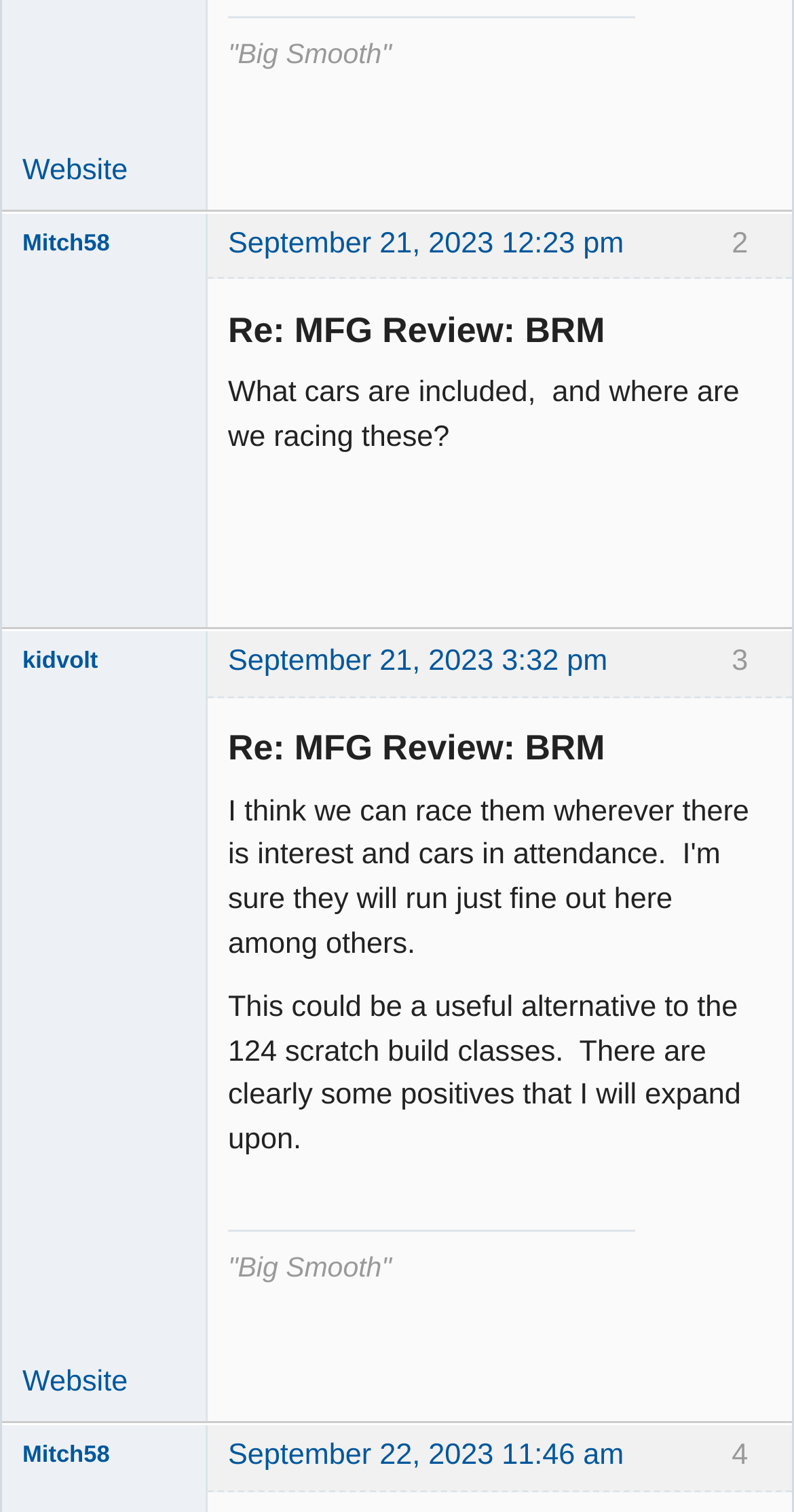Please specify the bounding box coordinates of the area that should be clicked to accomplish the following instruction: "View the article about 5 steps to decrease enterprise homeowners' risks". The coordinates should consist of four float numbers between 0 and 1, i.e., [left, top, right, bottom].

None